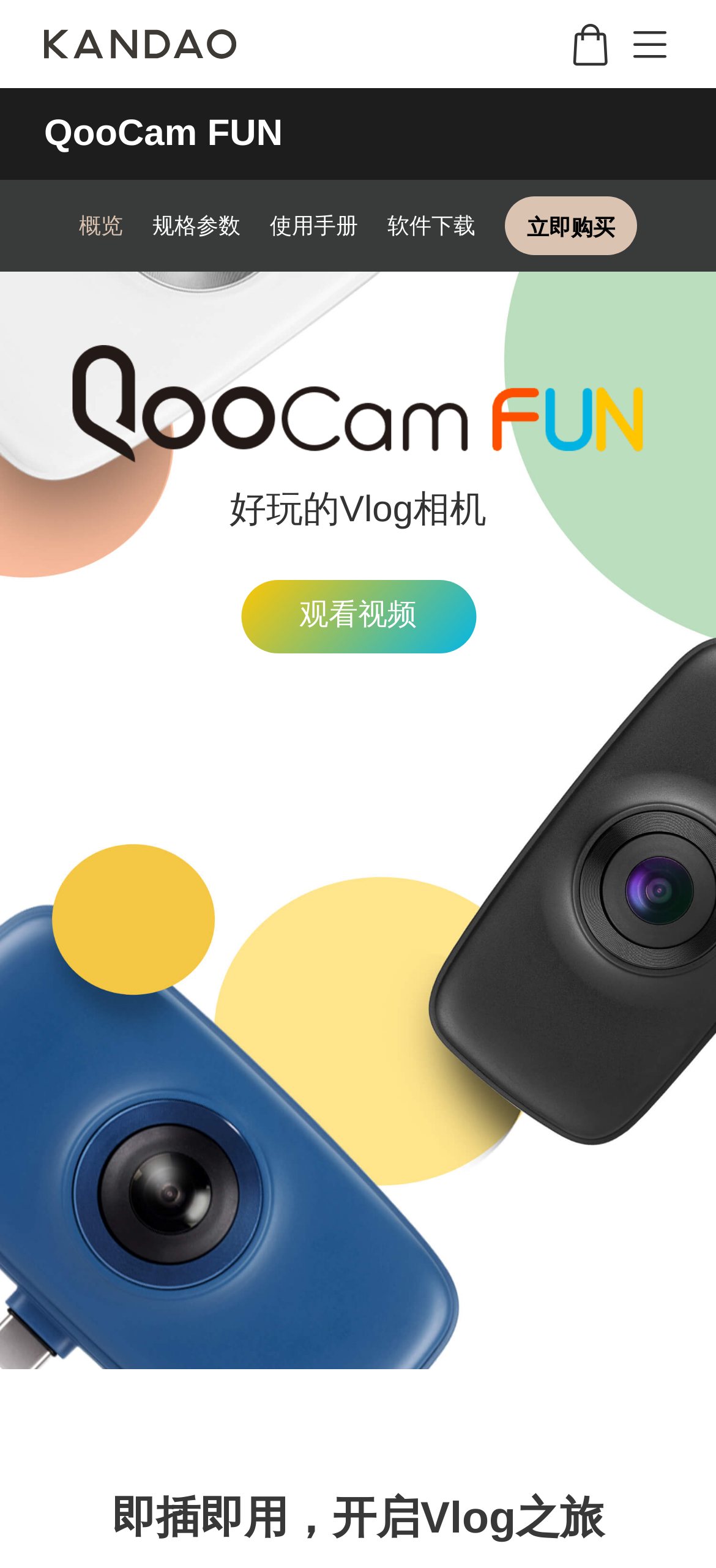Using the description "QooCam FUN", locate and provide the bounding box of the UI element.

[0.0, 0.056, 1.0, 0.115]